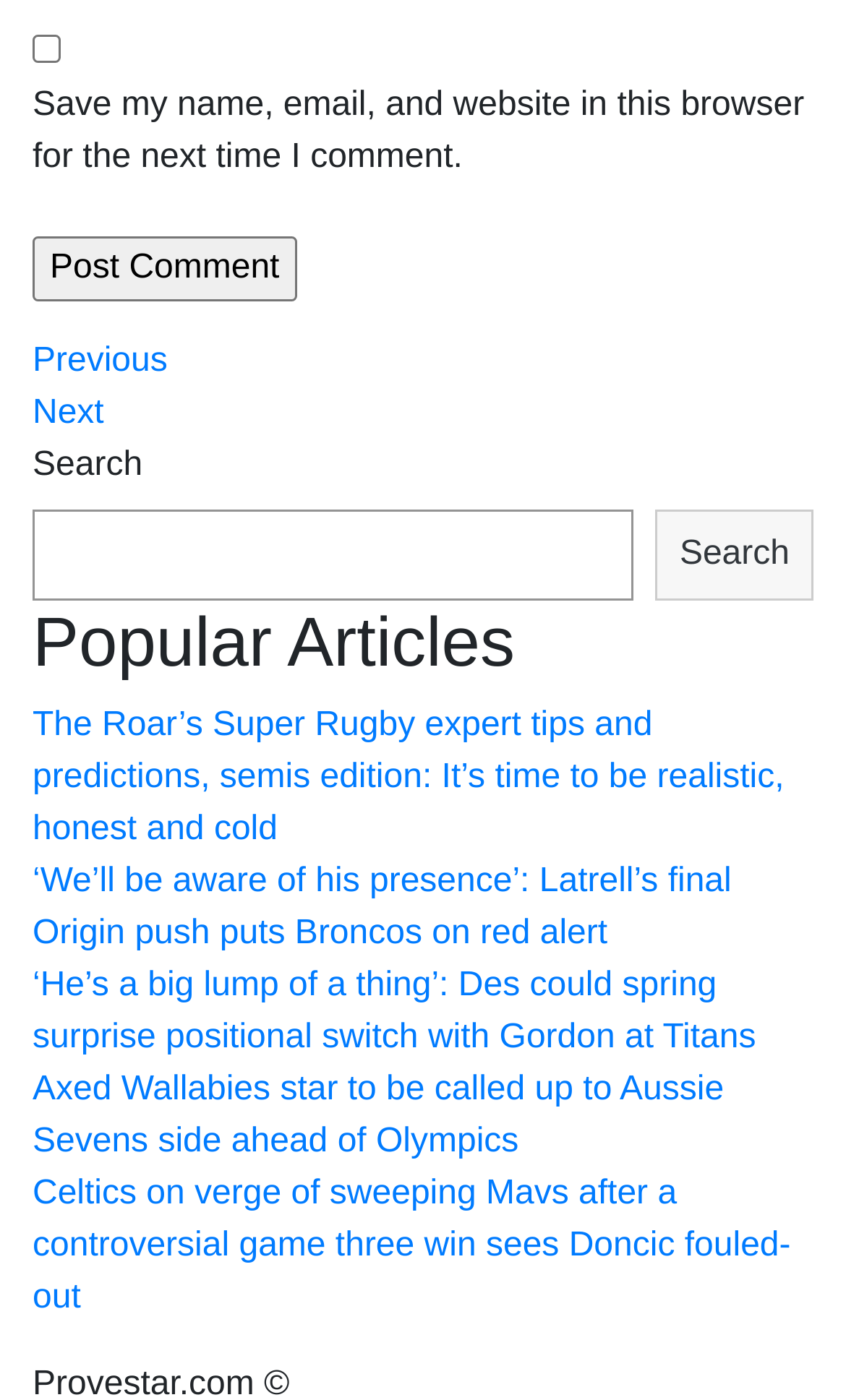Provide the bounding box coordinates of the HTML element described by the text: "Search". The coordinates should be in the format [left, top, right, bottom] with values between 0 and 1.

[0.775, 0.364, 0.962, 0.429]